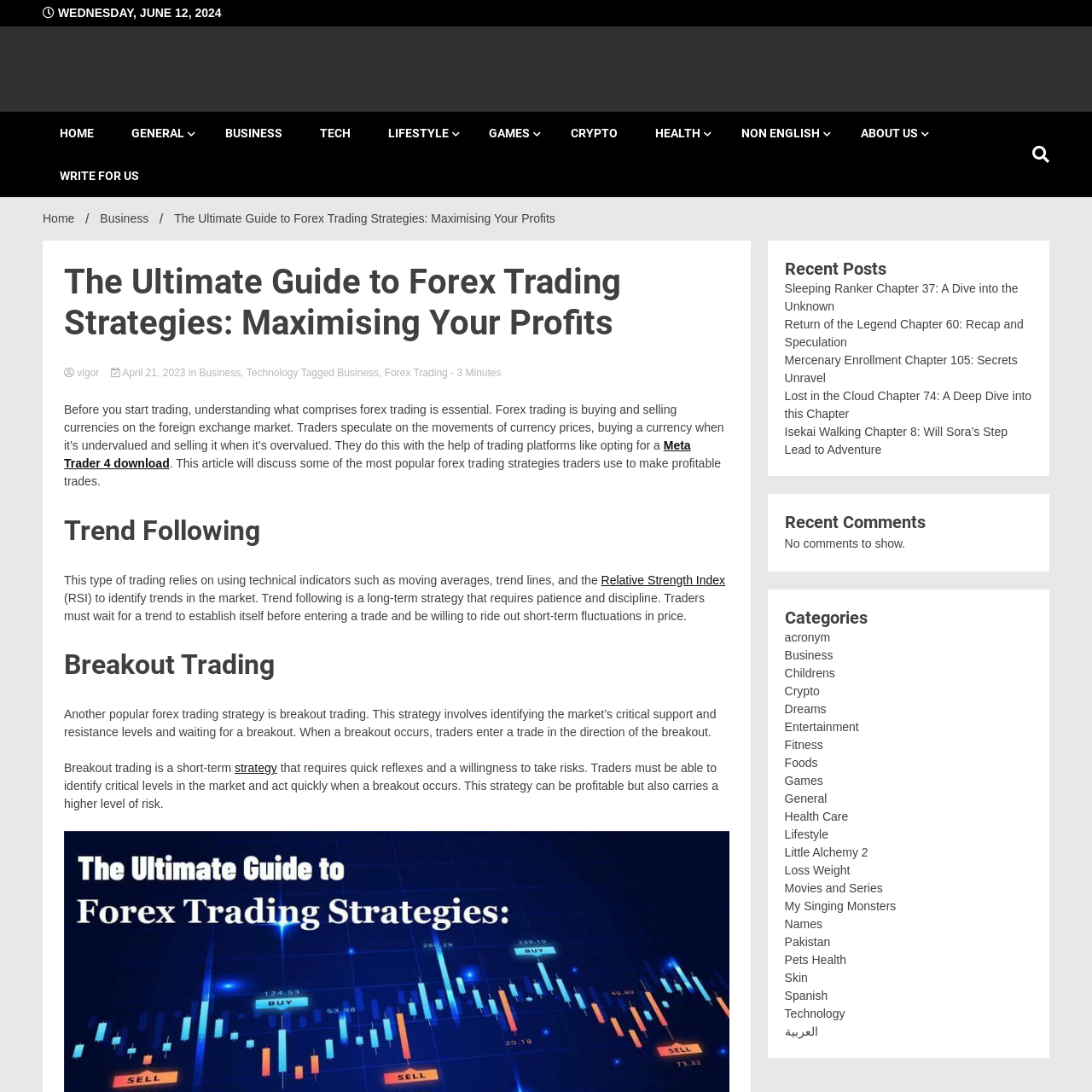Can you look at the image and give a comprehensive answer to the question:
What is the estimated reading time of the article?

I found the estimated reading time by looking at the generic element with the text 'Estimated Reading Time of Article' and its child element with the text '- 3 Minutes'.